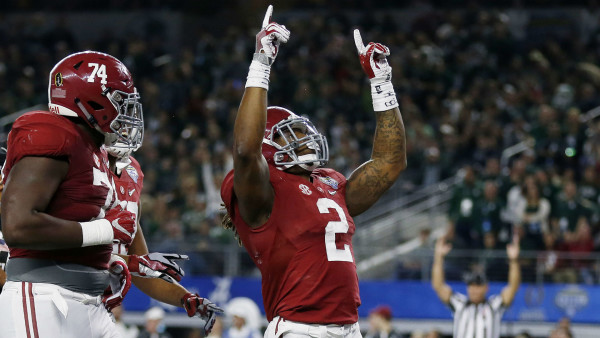Create an extensive and detailed description of the image.

In a thrilling moment from the College Football Playoff, an Alabama player, wearing jersey number 2, raises his arms in celebration after a significant play. He stands triumphantly amidst a packed crowd, showcasing the excitement that surrounds the game. To his left, another teammate in jersey number 74 shares in the celebration, both embodying the team's camaraderie and competitive spirit. This game is critical, as Alabama, under the guidance of head coach Nick Saban, aims for its fourth national championship title in just seven years, facing off against top-ranked Clemson. The atmosphere is electric, with fans eagerly supporting their team in this high-stakes matchup.